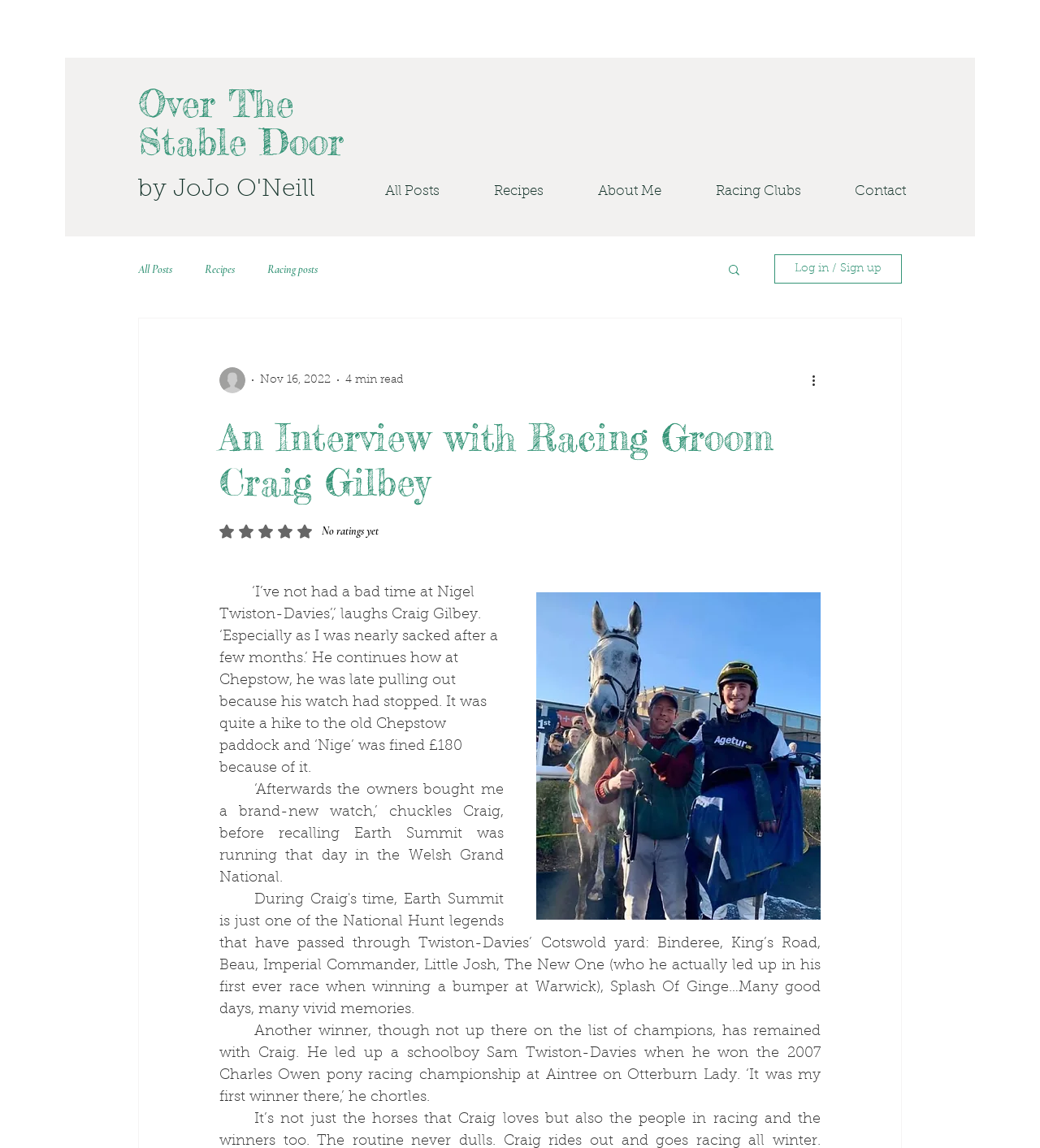Answer the question with a single word or phrase: 
What is the name of the event where Craig Gilbey was late pulling out?

Welsh Grand National